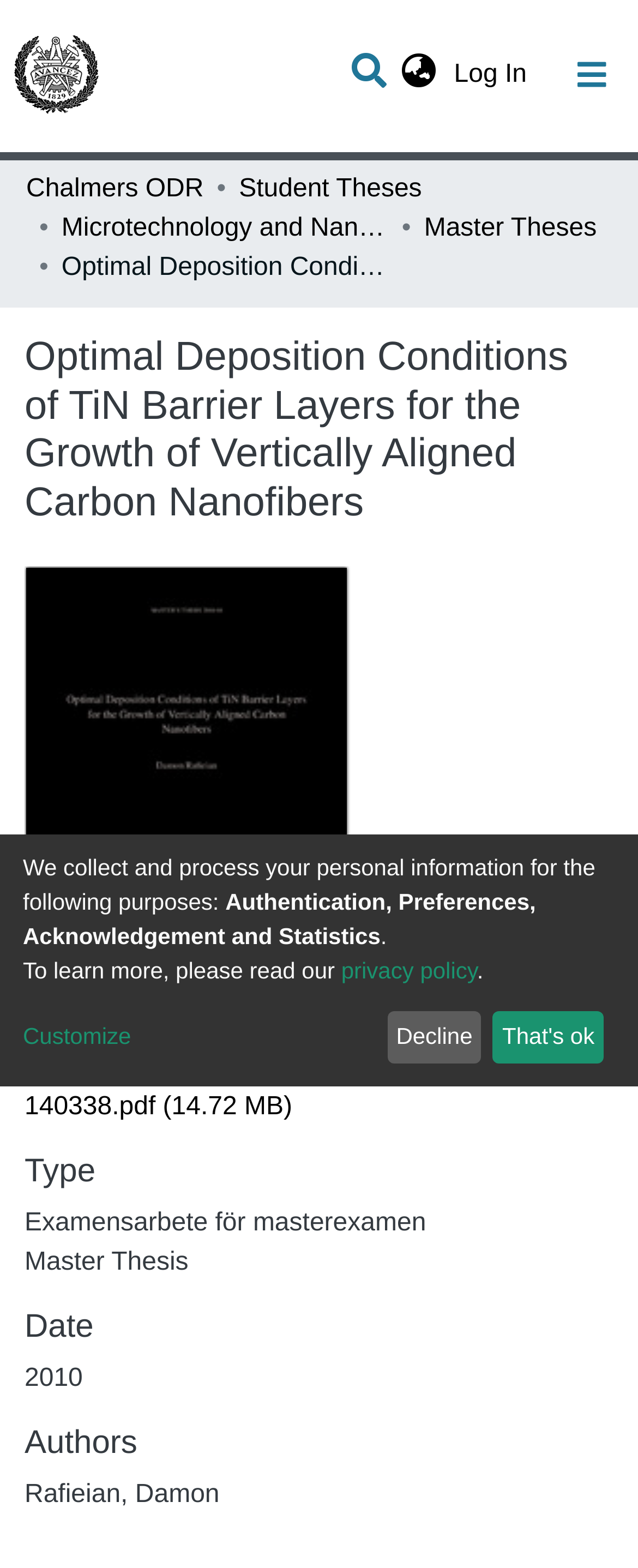Find the bounding box coordinates of the area that needs to be clicked in order to achieve the following instruction: "Toggle navigation". The coordinates should be specified as four float numbers between 0 and 1, i.e., [left, top, right, bottom].

[0.856, 0.027, 1.0, 0.069]